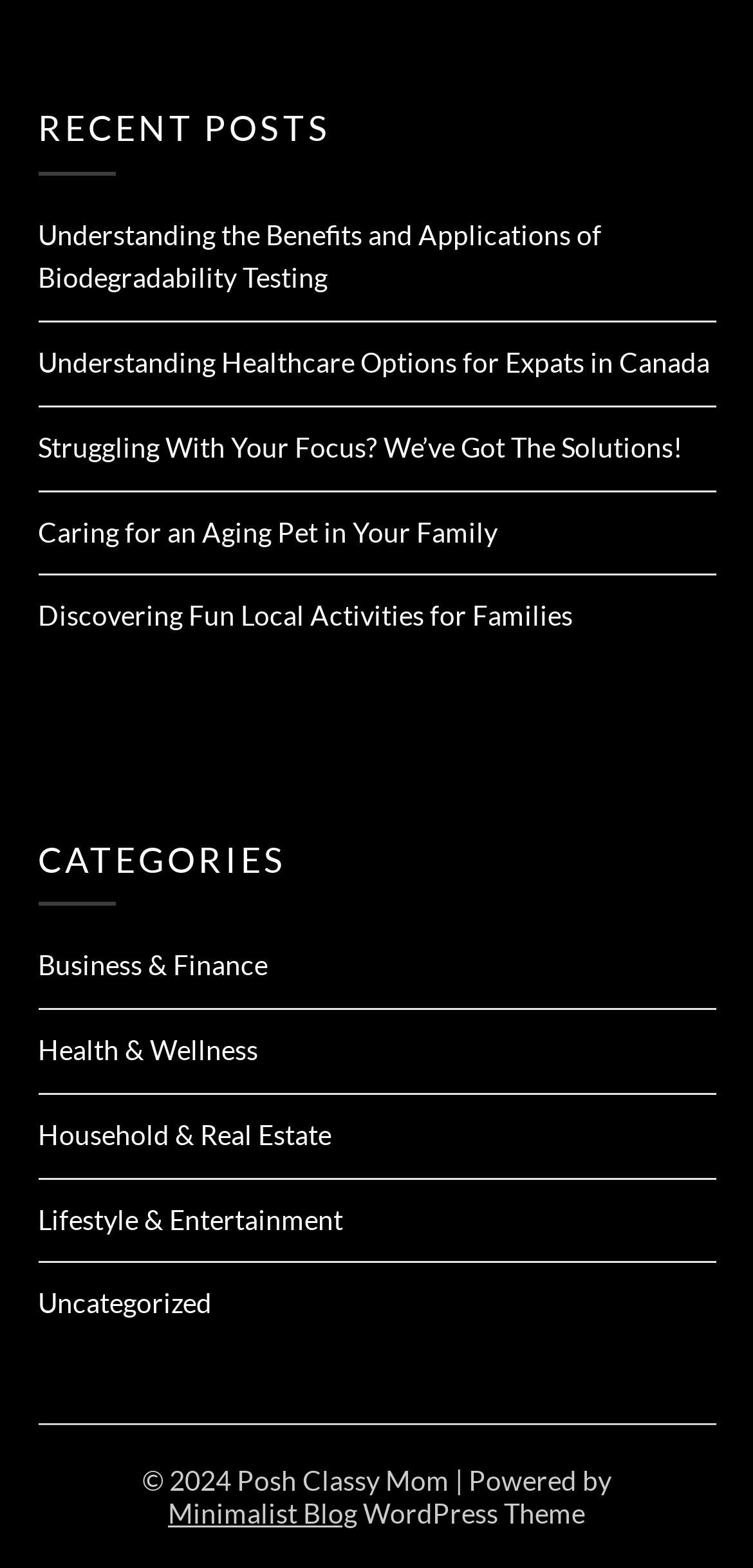Could you determine the bounding box coordinates of the clickable element to complete the instruction: "explore health and wellness category"? Provide the coordinates as four float numbers between 0 and 1, i.e., [left, top, right, bottom].

[0.05, 0.659, 0.342, 0.68]